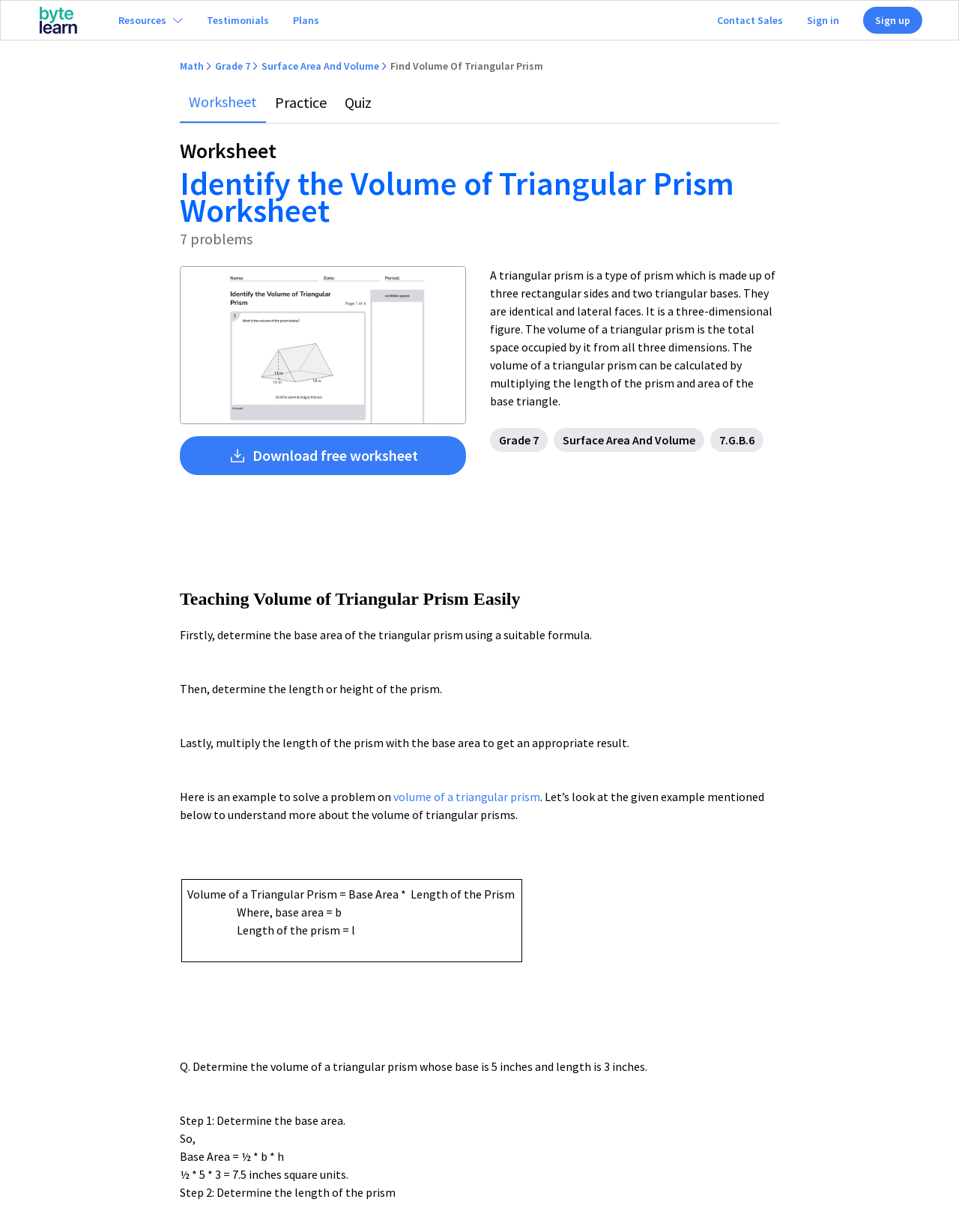Write a detailed summary of the webpage.

This webpage is dedicated to providing free PDF printable worksheets for 7th-grade math students to practice finding the volume of triangular prisms, specifically aligned with the Common Core State Standards (CCSS) for 7.G.B.6. 

At the top of the page, there is a navigation menu with links to "Testimonials", "Plans", "Contact Sales", "Sign in", and "Sign up". Below this menu, there is a section with links to "Math", "Grade 7", and "Surface Area And Volume", which likely lead to related resources or topics.

The main content of the page is divided into sections. The first section is an introduction to finding the volume of triangular prisms, which includes a brief description of what a triangular prism is and how to calculate its volume. 

Below this introduction, there is a worksheet section with a heading "Identify the Volume of Triangular Prism Worksheet" and a description of the worksheet, which includes 7 problems. The worksheet is accompanied by a downloadable link and a preview image.

The next section provides step-by-step instructions on how to teach volume of triangular prisms easily, with three bullet points explaining the process. This is followed by an example problem and a solution, which includes a table and a formula to calculate the volume of a triangular prism.

Finally, there is a practice problem section with a question and a step-by-step solution to determine the volume of a triangular prism given its base and length.